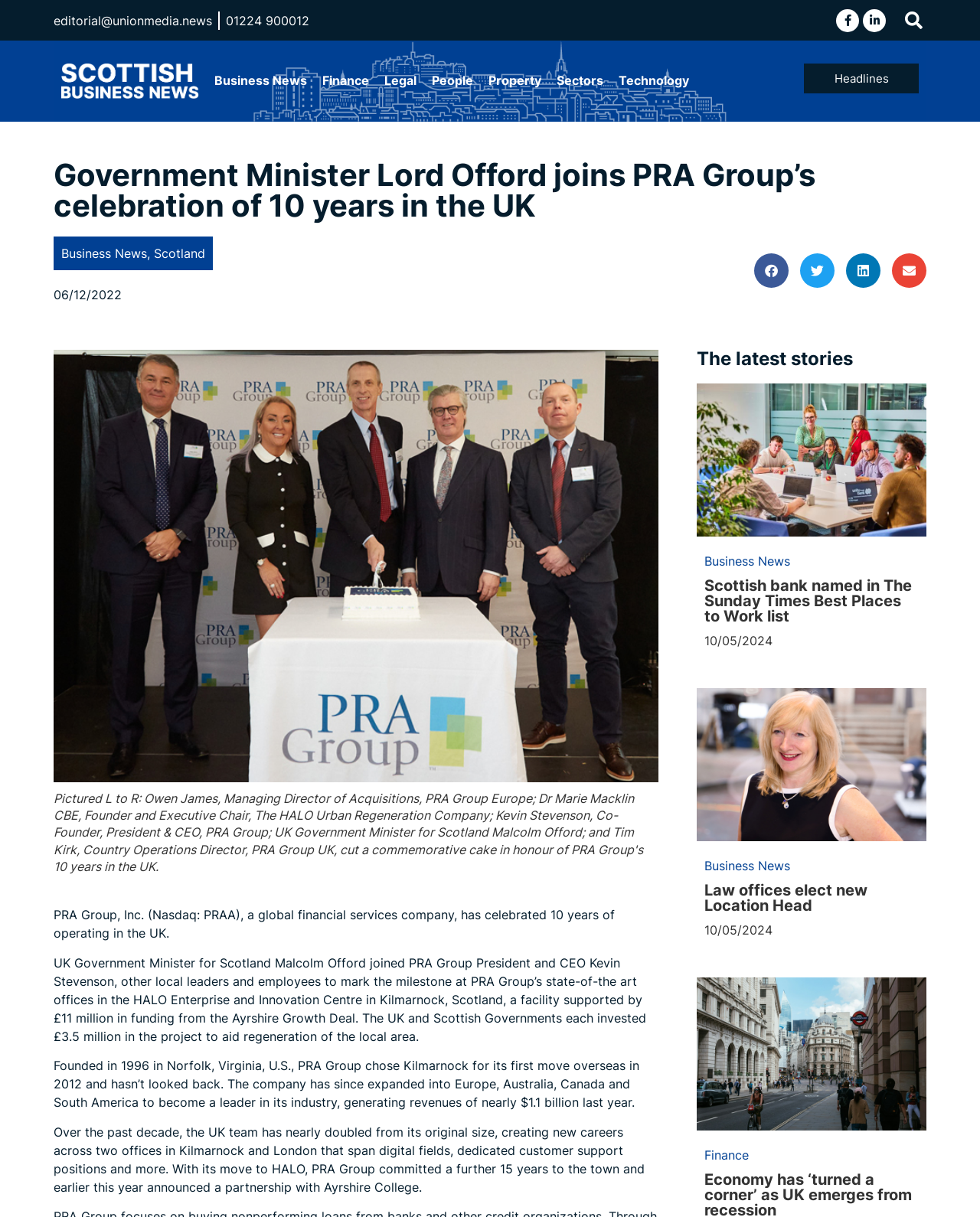Find the bounding box coordinates of the clickable area required to complete the following action: "Click the 'Privacy Policy' link".

None